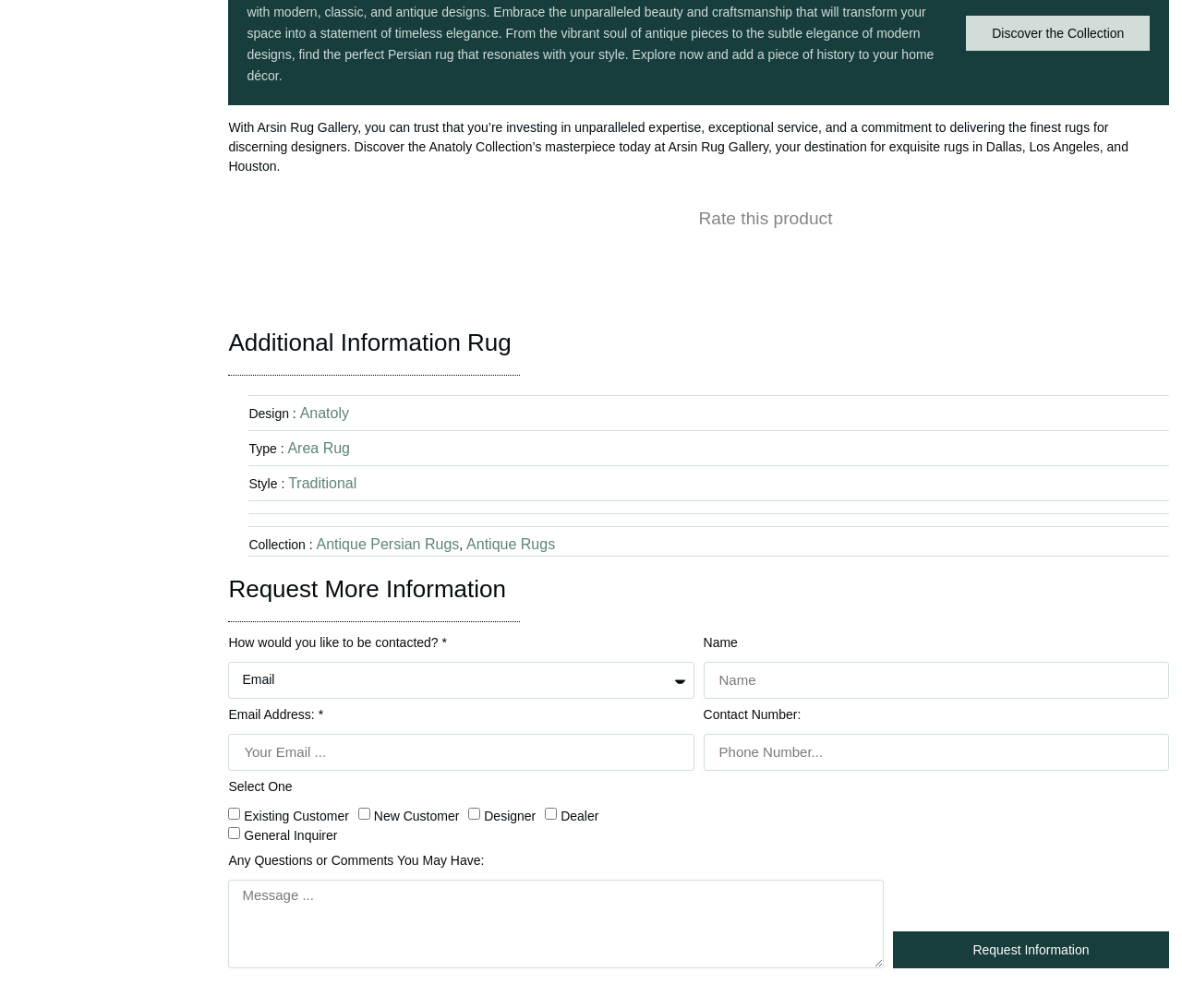Give the bounding box coordinates for this UI element: "Discover the Collection". The coordinates should be four float numbers between 0 and 1, arranged as [left, top, right, bottom].

[0.818, 0.016, 0.973, 0.05]